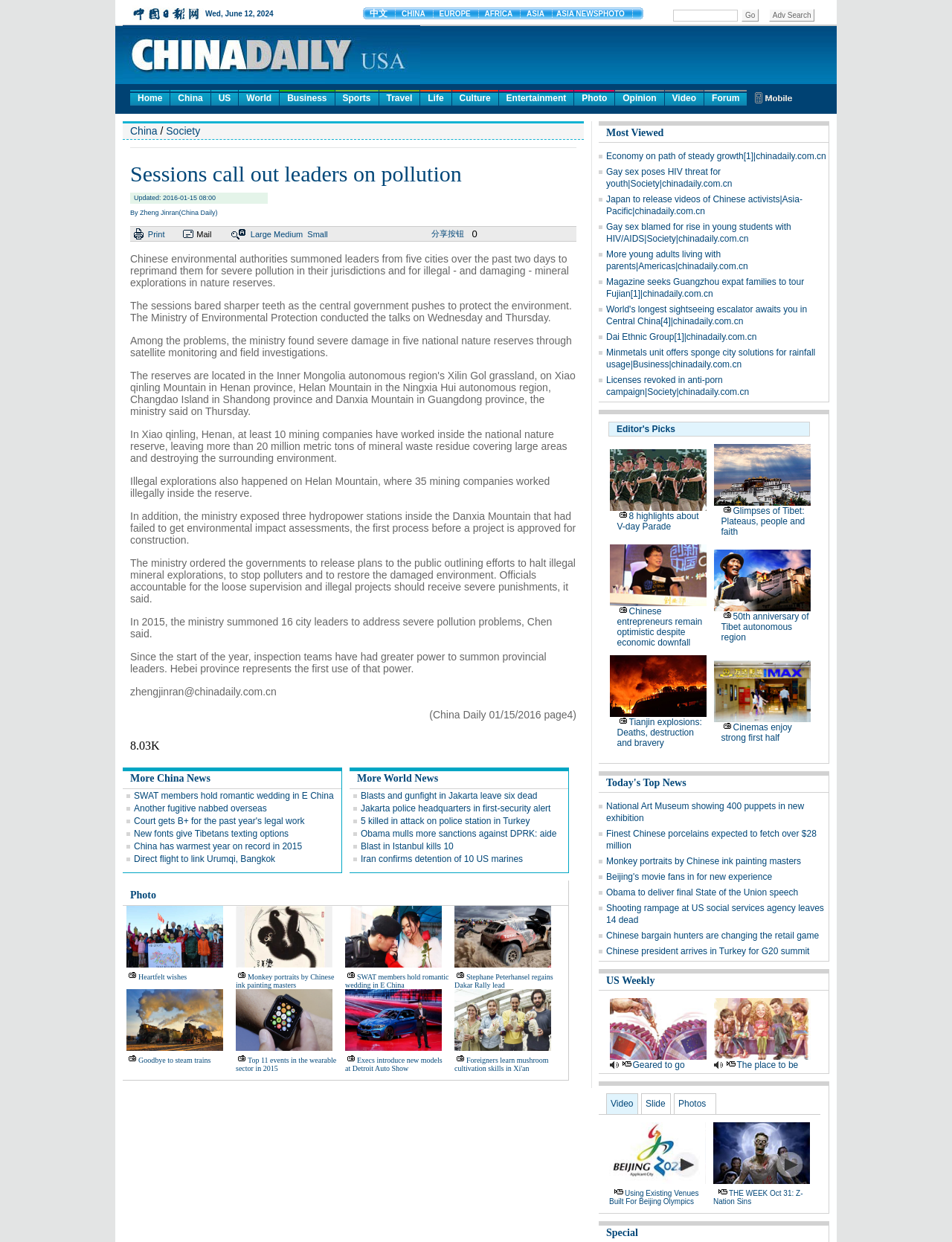Please locate the bounding box coordinates of the element that should be clicked to achieve the given instruction: "Click on the 'Forum' link".

[0.74, 0.072, 0.785, 0.085]